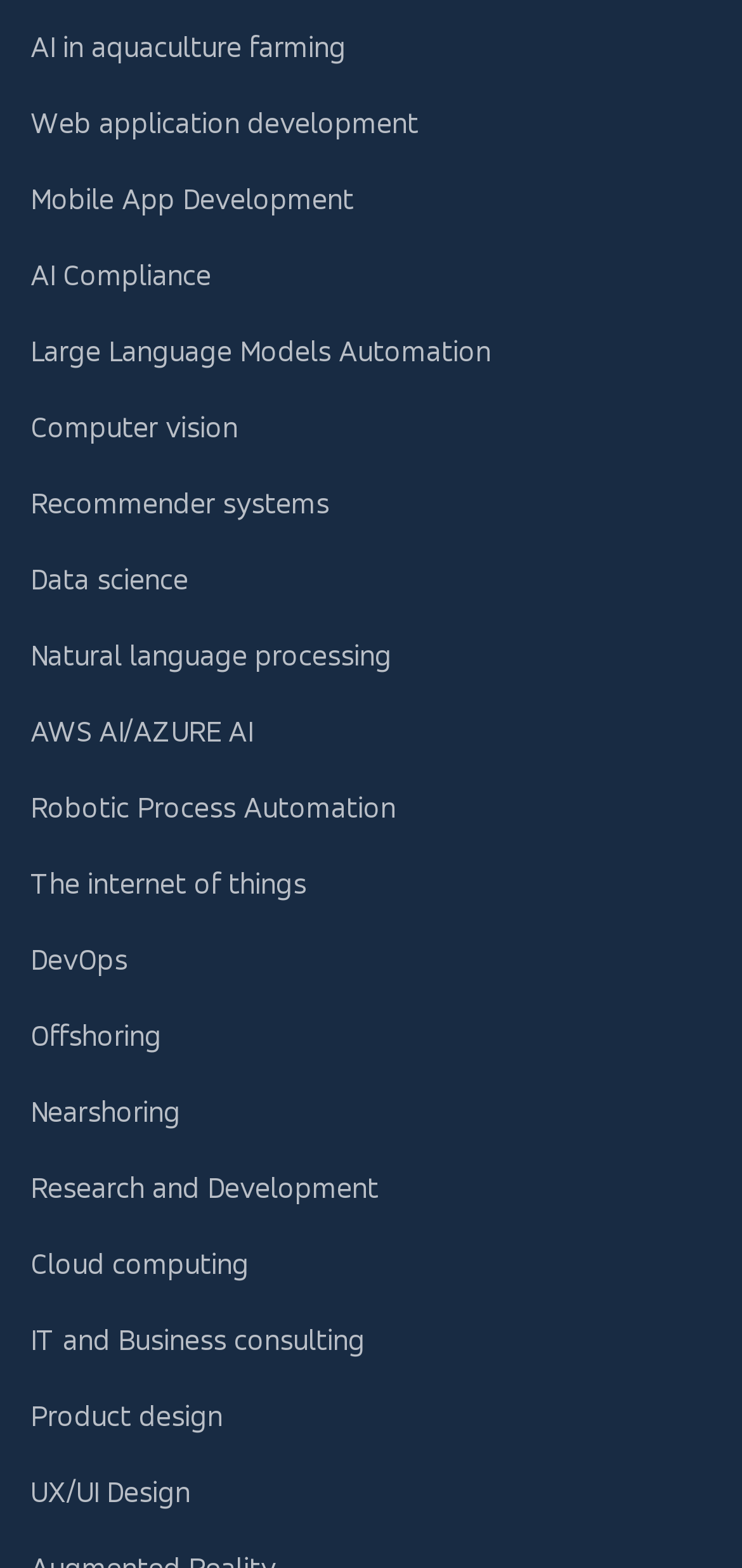Please determine the bounding box coordinates of the element's region to click in order to carry out the following instruction: "Discover Mobile App Development". The coordinates should be four float numbers between 0 and 1, i.e., [left, top, right, bottom].

[0.041, 0.116, 0.477, 0.139]